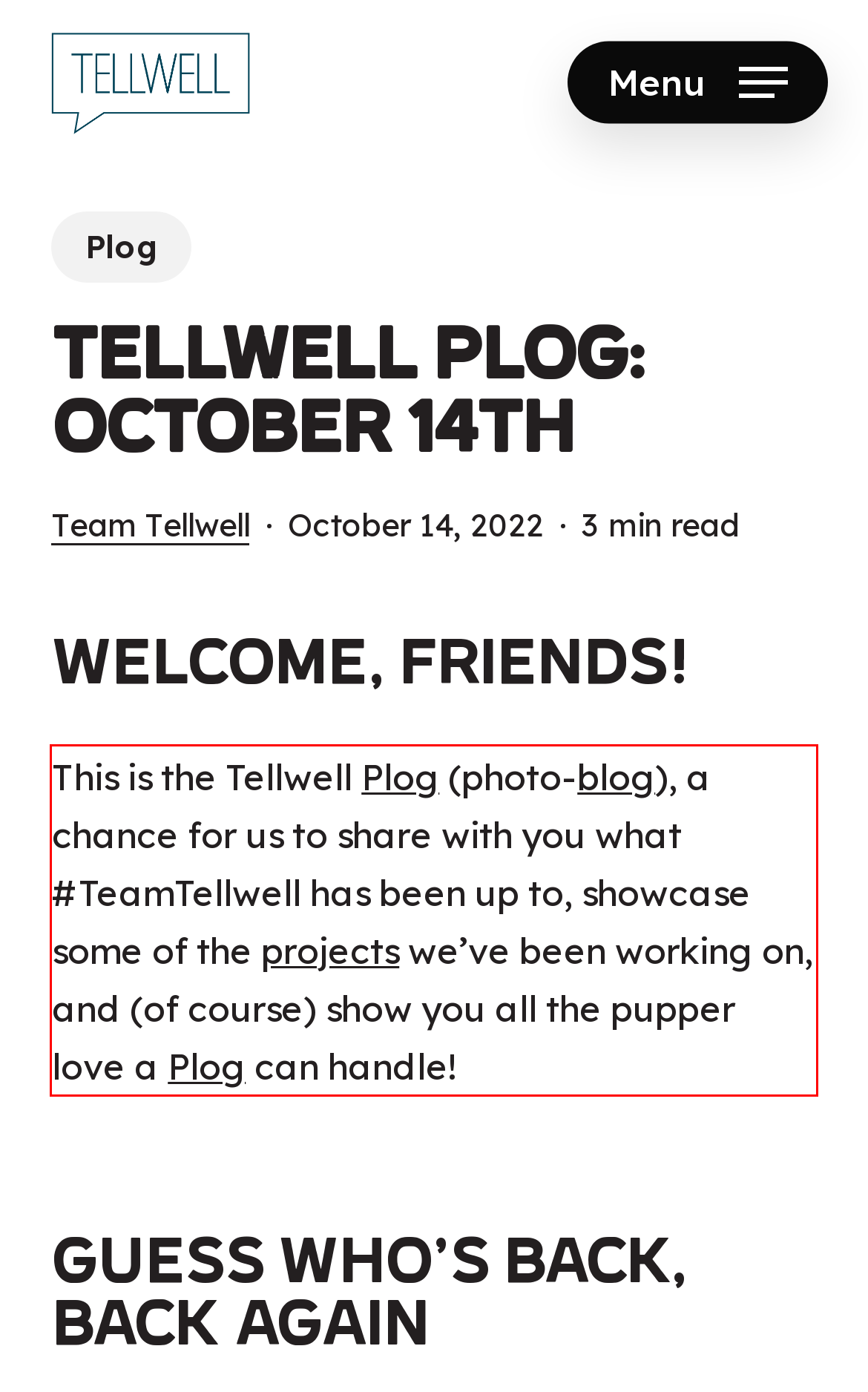Please take the screenshot of the webpage, find the red bounding box, and generate the text content that is within this red bounding box.

This is the Tellwell Plog (photo-blog), a chance for us to share with you what #TeamTellwell has been up to, showcase some of the projects we’ve been working on, and (of course) show you all the pupper love a Plog can handle!